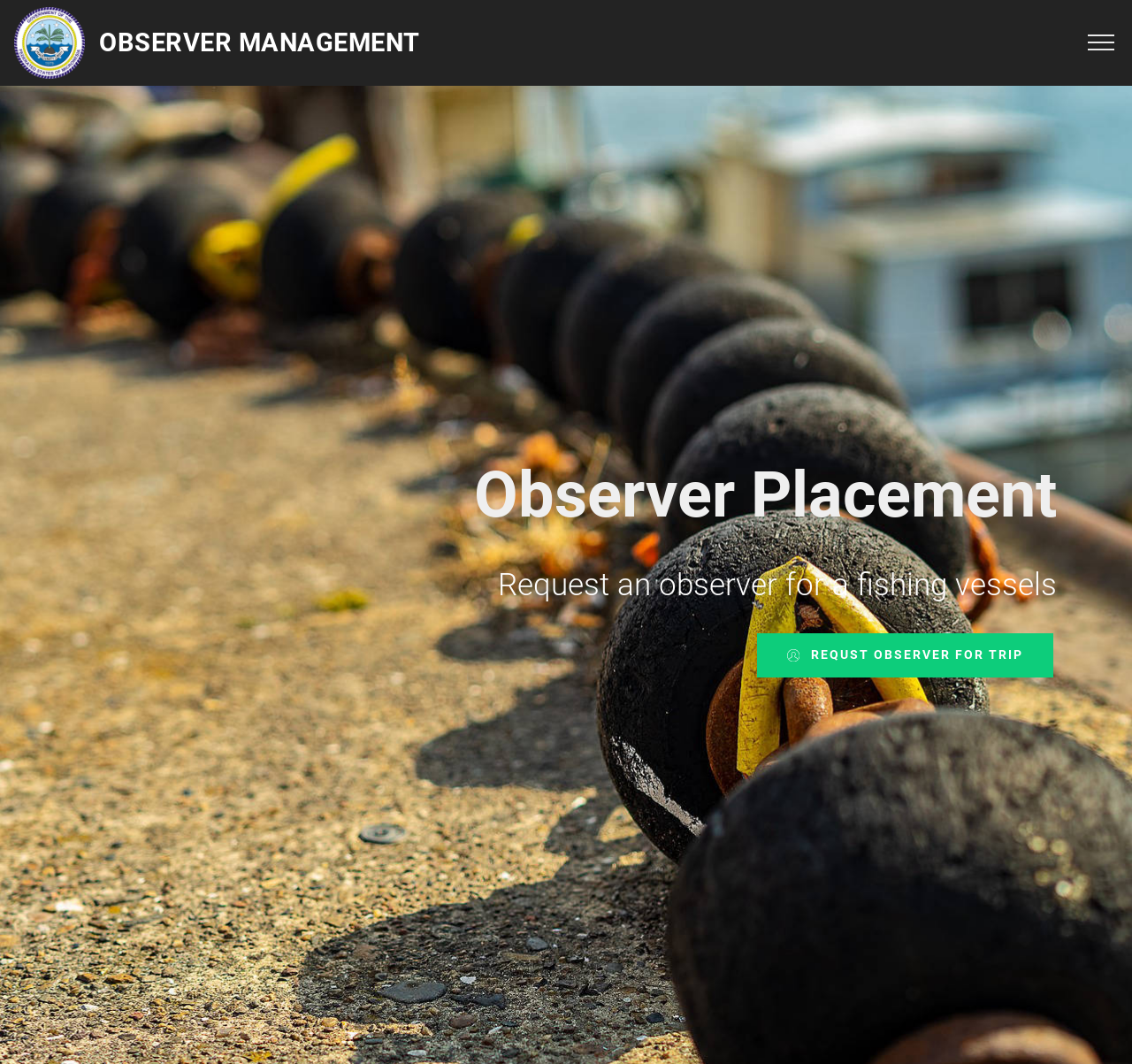Answer the question using only one word or a concise phrase: What is the action of the button at the top right corner?

Unknown